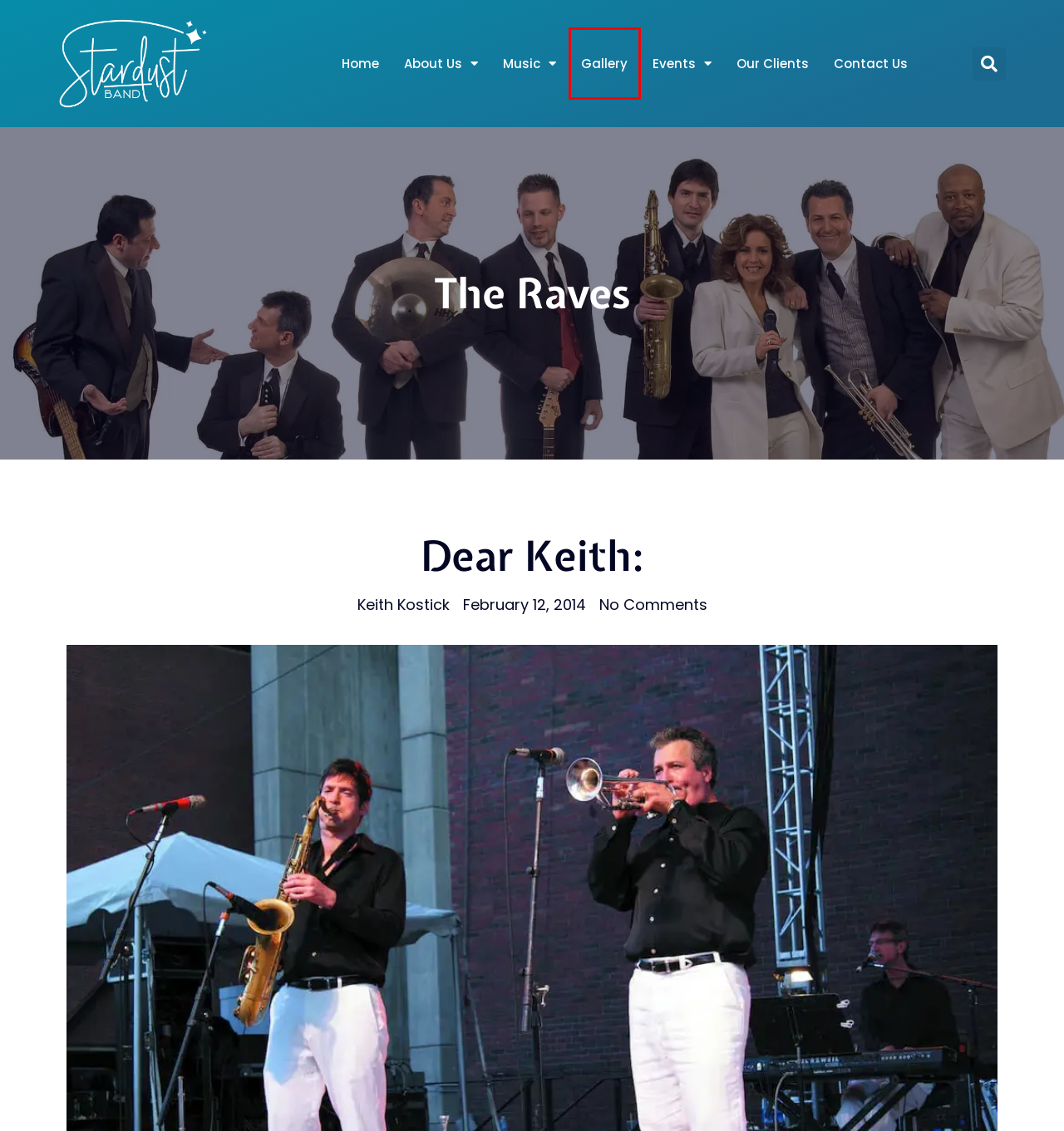A screenshot of a webpage is given with a red bounding box around a UI element. Choose the description that best matches the new webpage shown after clicking the element within the red bounding box. Here are the candidates:
A. Contact Us – The Stardust Band private event FAQ's | Stardust Band
B. Our Clients – The Stardust Band private event FAQ's | Stardust Band
C. Story – The Stardust Band private event FAQ's | Stardust Band
D. Keith Kostick – The Stardust Band private event FAQ's | Stardust Band
E. February 12, 2014 – The Stardust Band private event FAQ's | Stardust Band
F. Meet The Players – The Stardust Band private event FAQ's | Stardust Band
G. The Stardust Band private event FAQ's | Stardust Band
H. Gallery – The Stardust Band private event FAQ's | Stardust Band

H